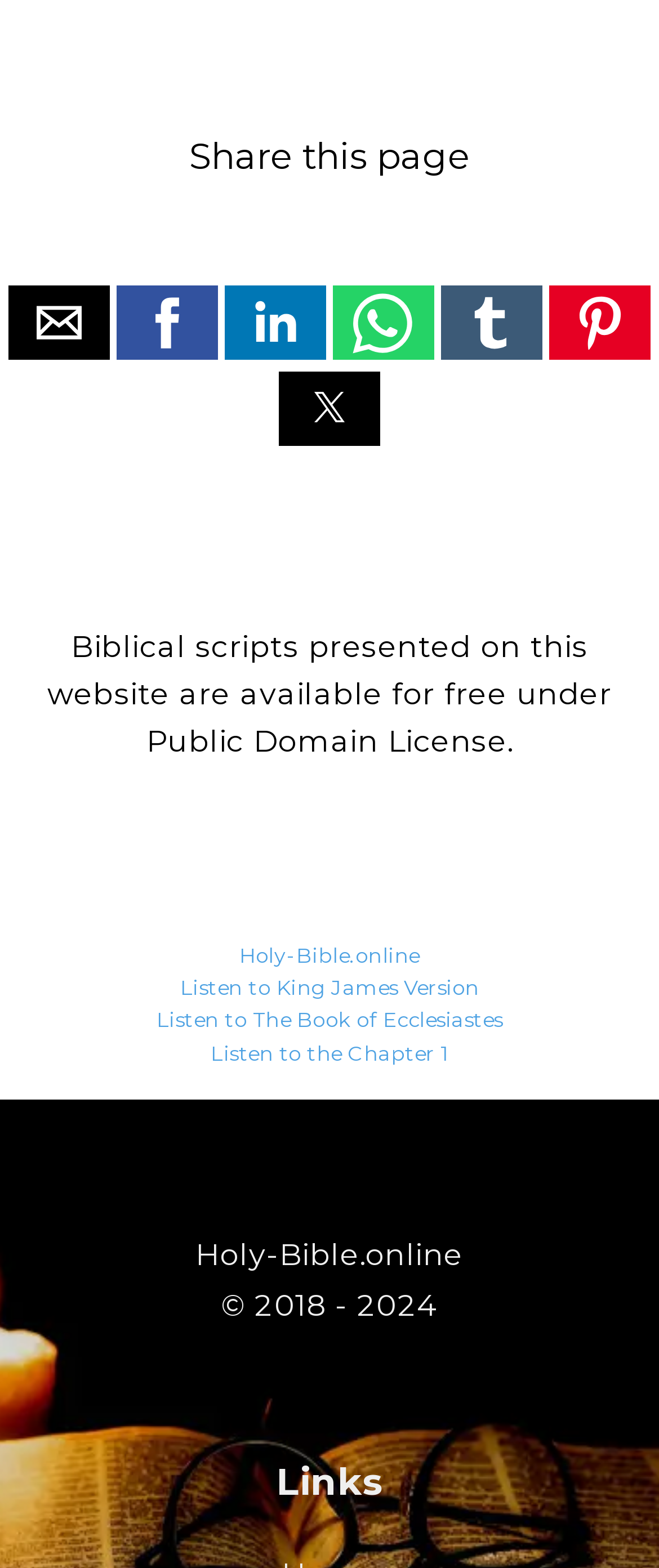What is the license under which the biblical scripts are available?
Give a thorough and detailed response to the question.

I read the text on the webpage that says 'Biblical scripts presented on this website are available for free under Public Domain License.'